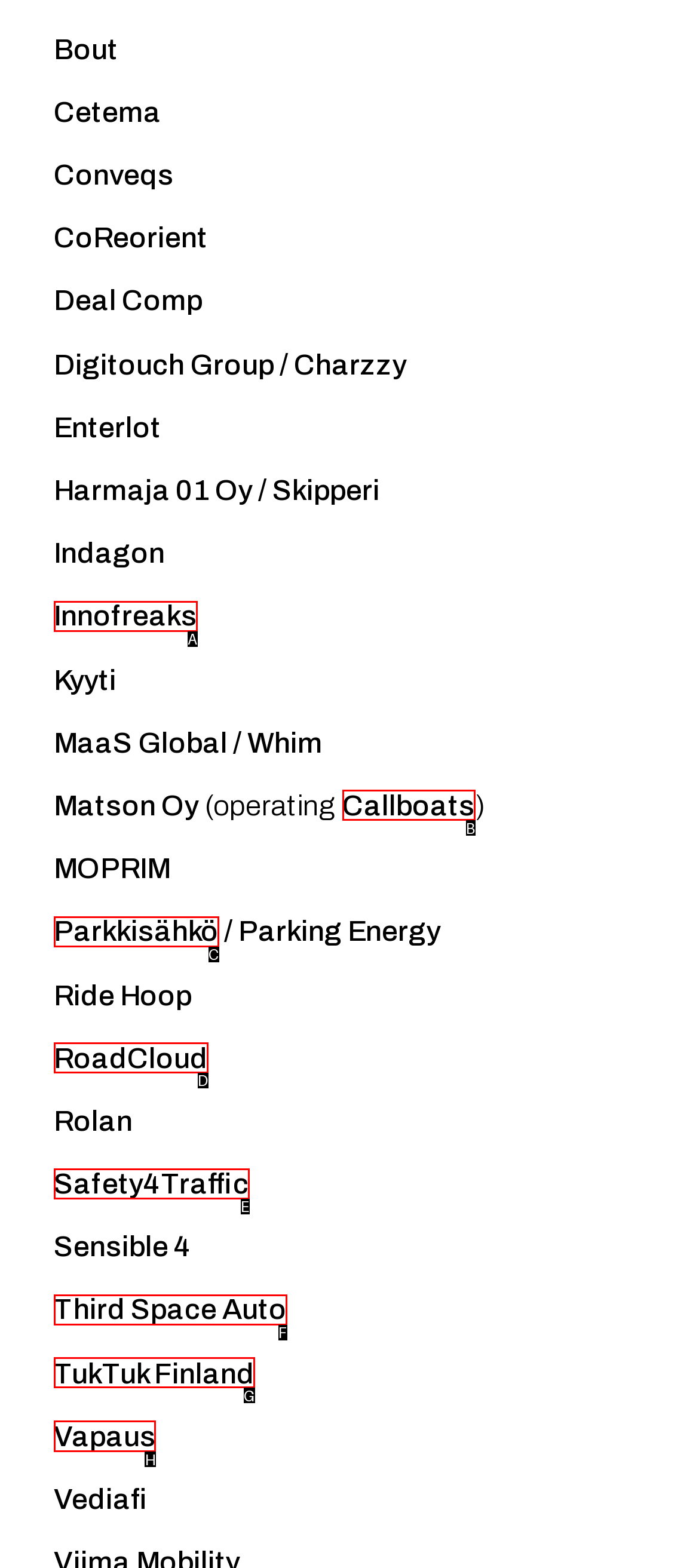Determine which UI element you should click to perform the task: check out Vapaus
Provide the letter of the correct option from the given choices directly.

H